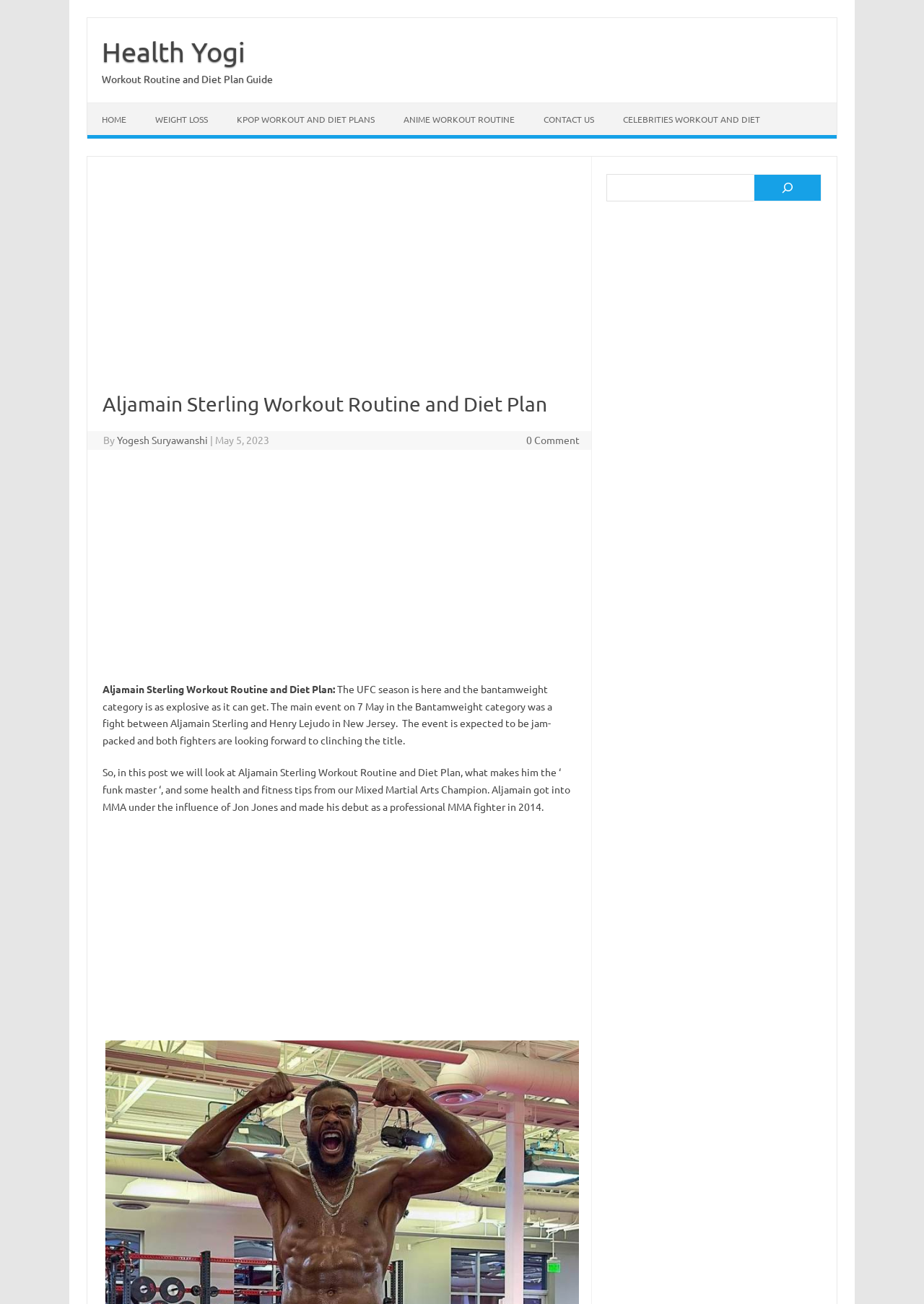What is the category of the fight between Aljamain Sterling and Henry Lejudo?
We need a detailed and exhaustive answer to the question. Please elaborate.

The category of the fight can be found in the first paragraph of the article, where it says 'The main event on 7 May in the Bantamweight category was a fight between Aljamain Sterling and Henry Lejudo in New Jersey'.